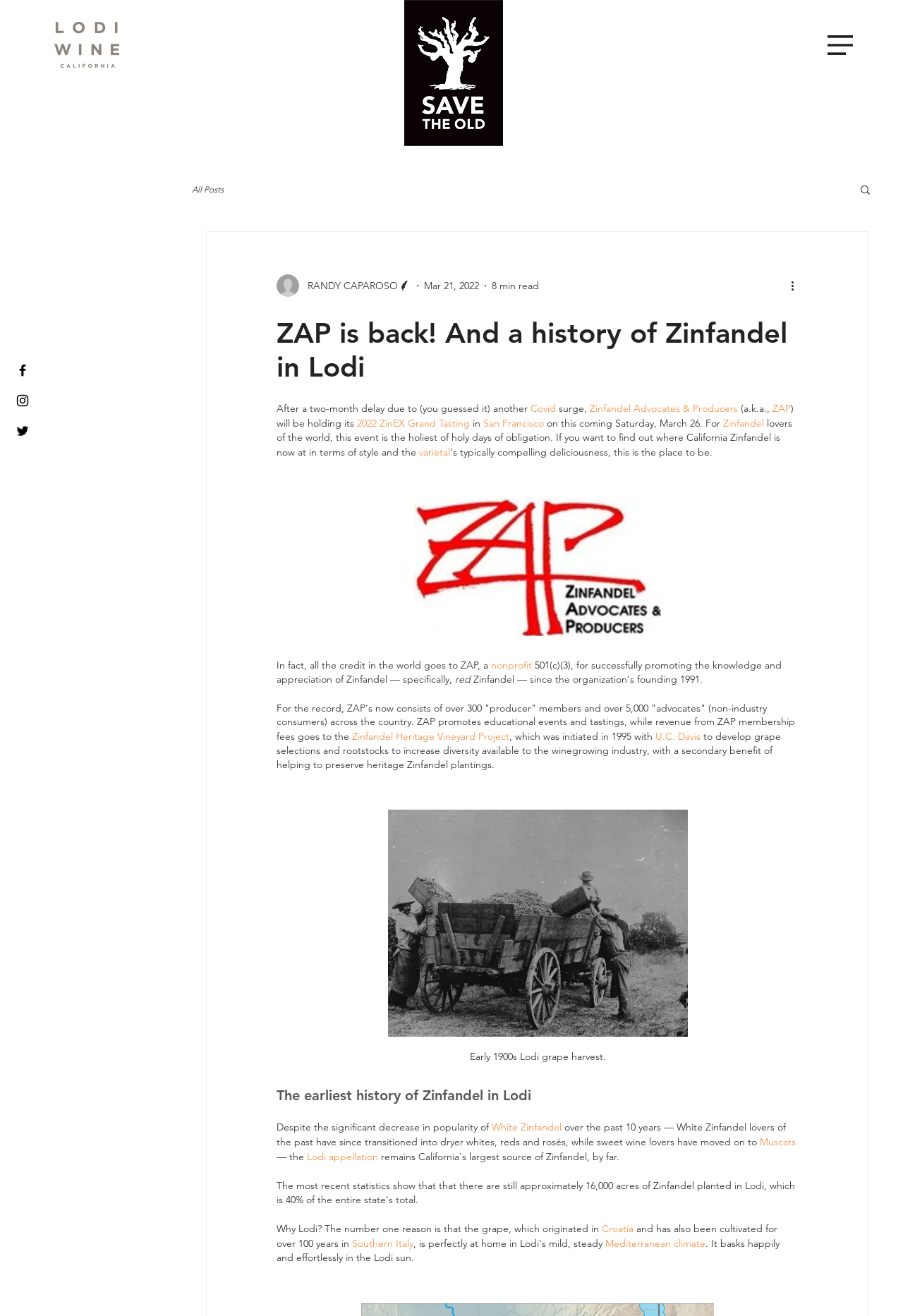Locate the bounding box coordinates of the region to be clicked to comply with the following instruction: "Check the Facebook link". The coordinates must be four float numbers between 0 and 1, in the form [left, top, right, bottom].

[0.016, 0.275, 0.034, 0.287]